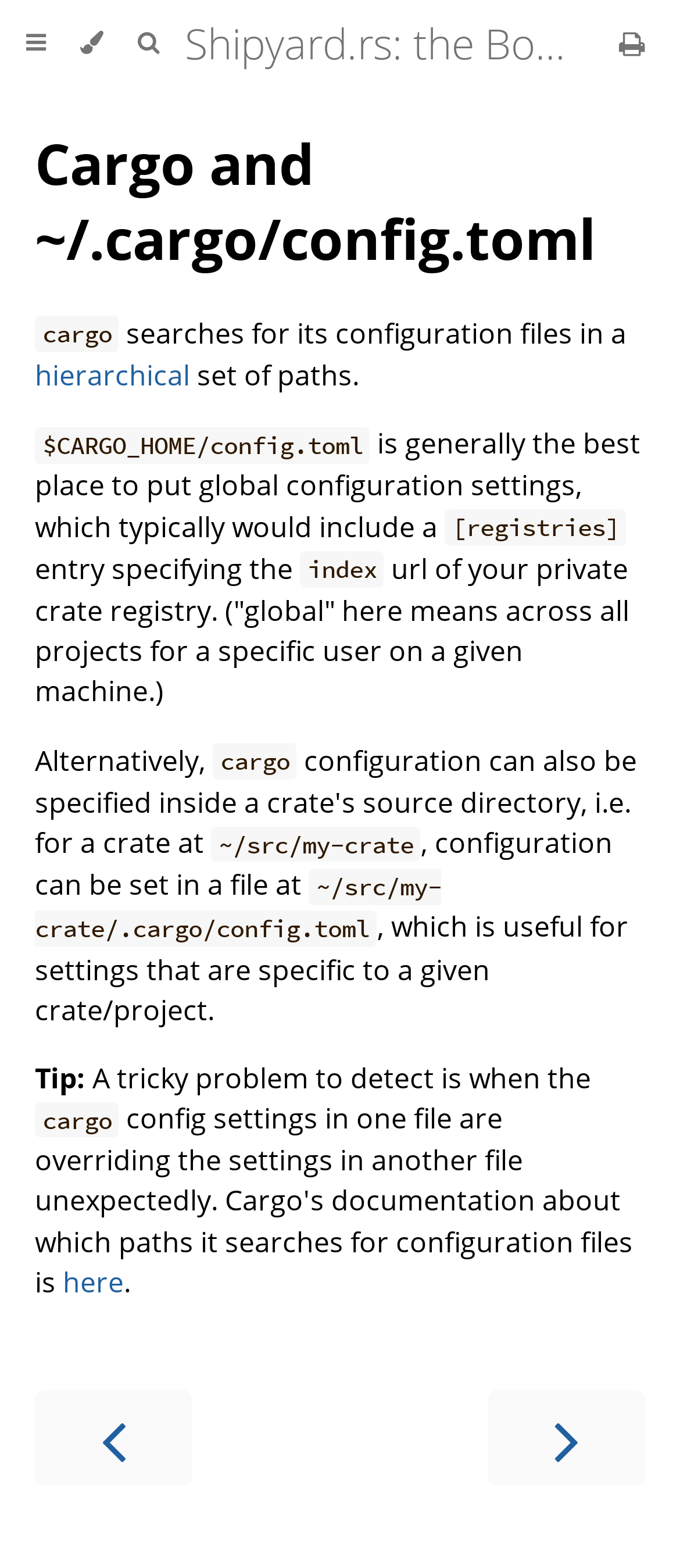Given the element description aria-label="Toggle Searchbar" title="Search. (Shortkey: s)", identify the bounding box coordinates for the UI element on the webpage screenshot. The format should be (top-left x, top-left y, bottom-right x, bottom-right y), with values between 0 and 1.

[0.177, 0.0, 0.259, 0.056]